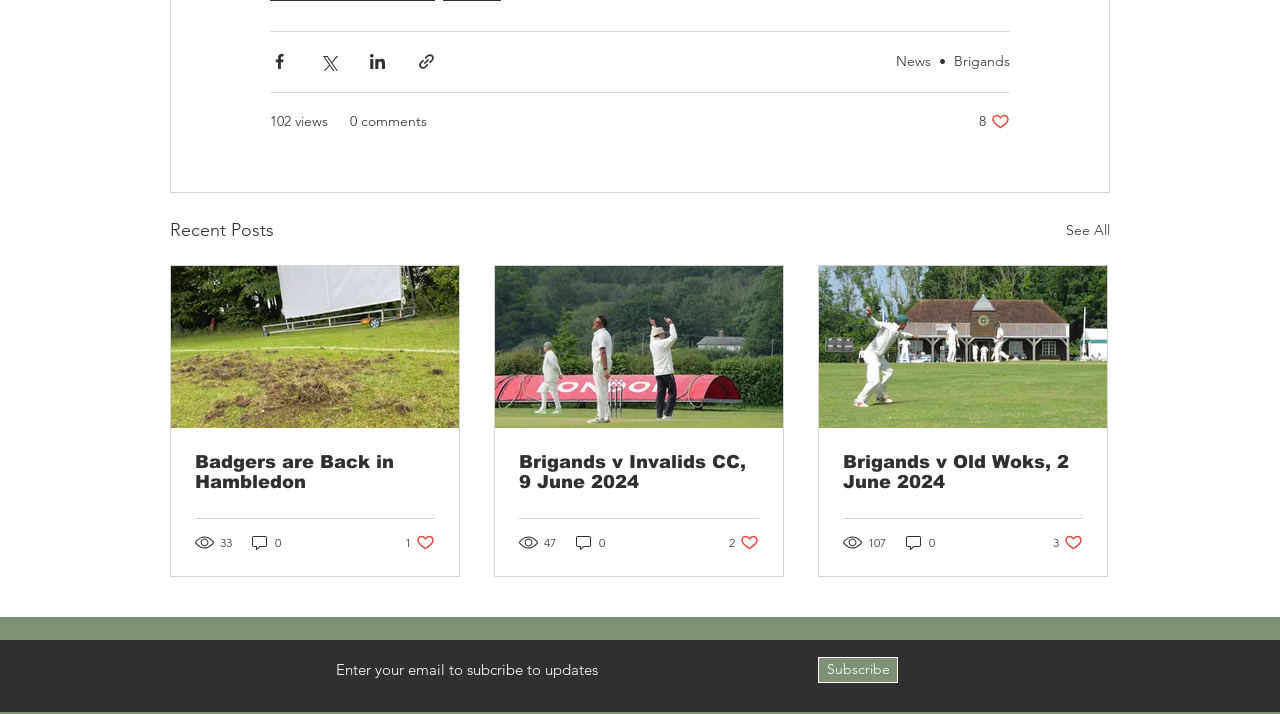Please provide a one-word or phrase answer to the question: 
What is the number of views for the first article?

33 views